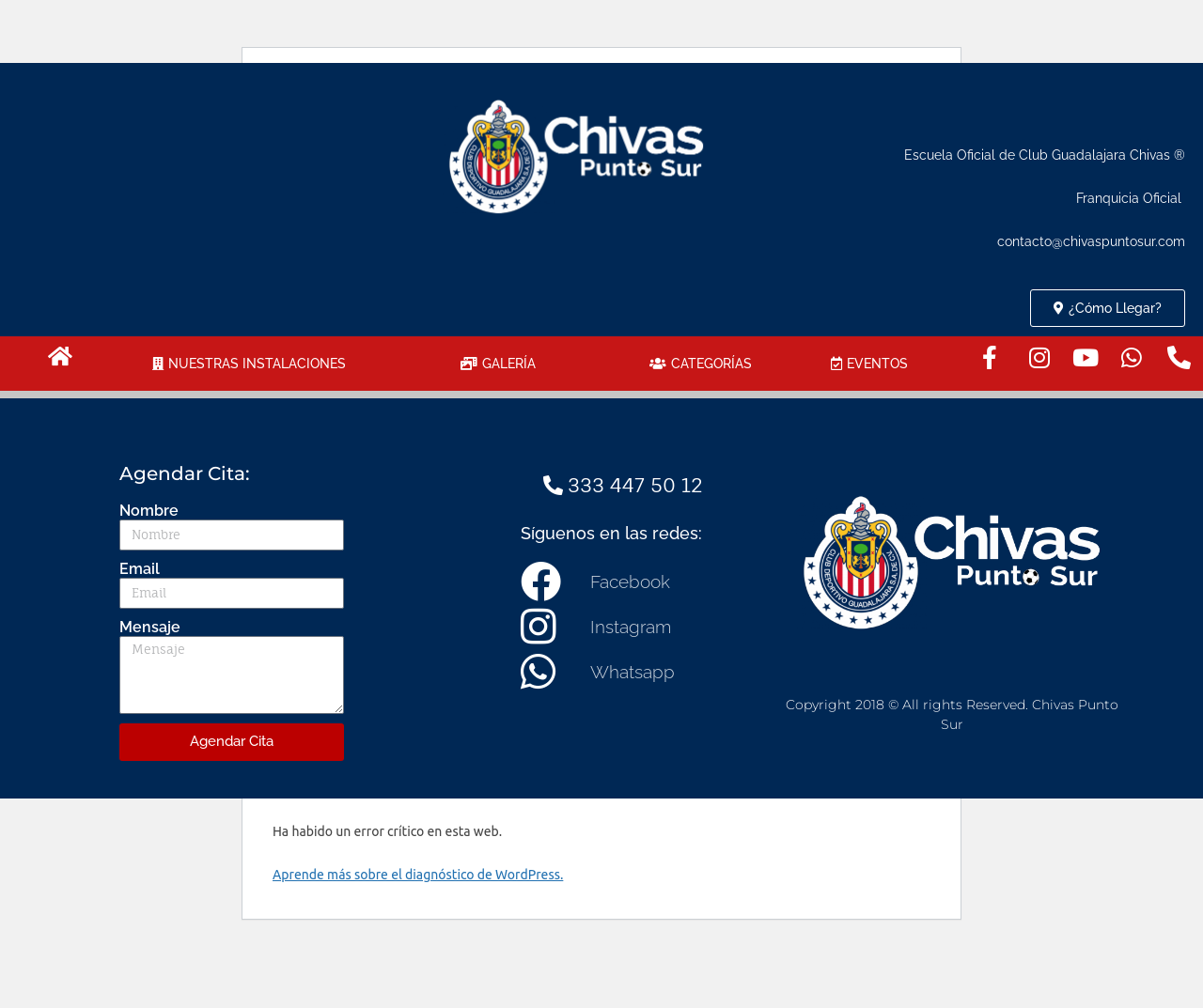Kindly provide the bounding box coordinates of the section you need to click on to fulfill the given instruction: "Follow us on Facebook".

[0.433, 0.556, 0.63, 0.596]